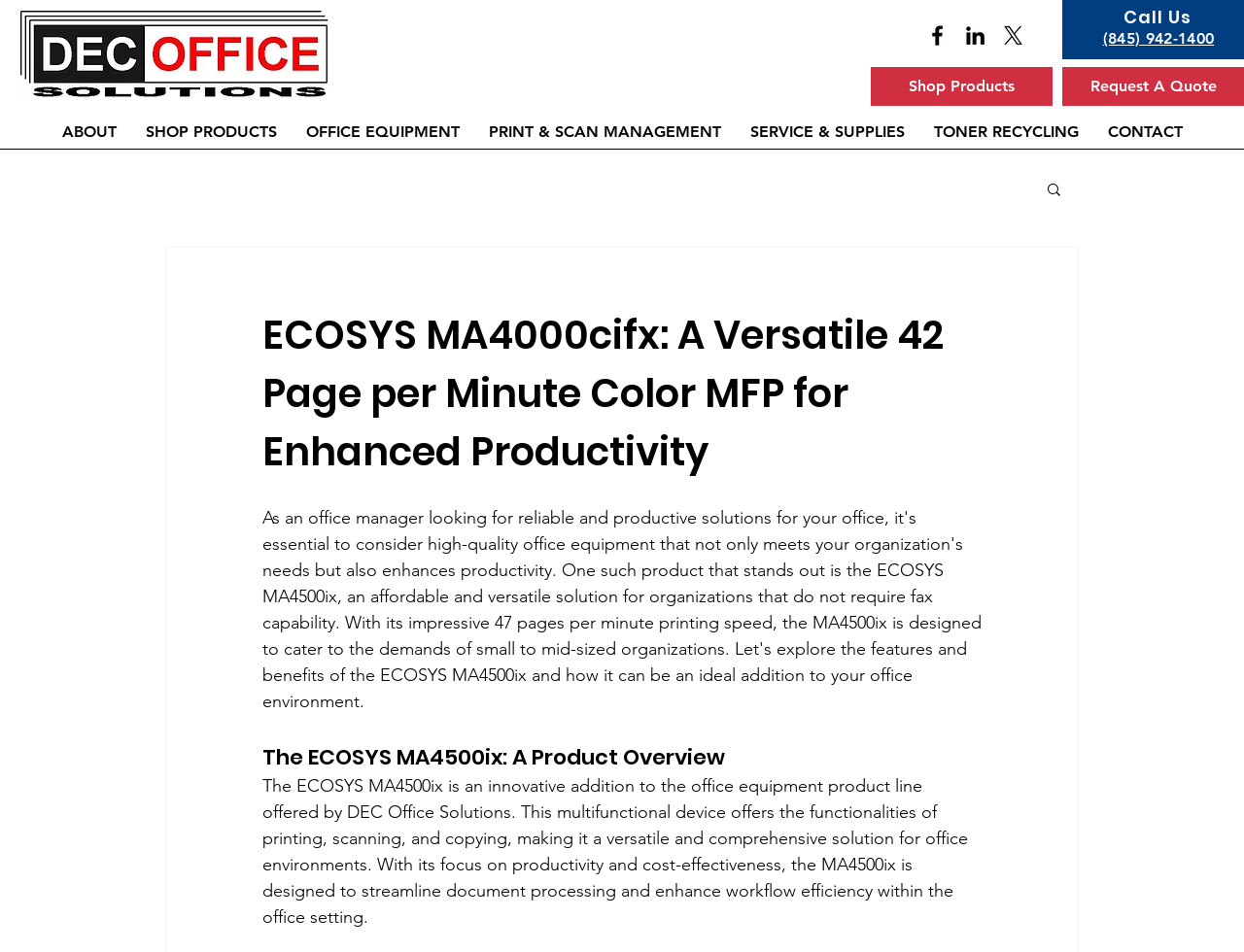Please specify the bounding box coordinates of the clickable region to carry out the following instruction: "Visit the 'ABOUT' page". The coordinates should be four float numbers between 0 and 1, in the format [left, top, right, bottom].

[0.038, 0.119, 0.105, 0.157]